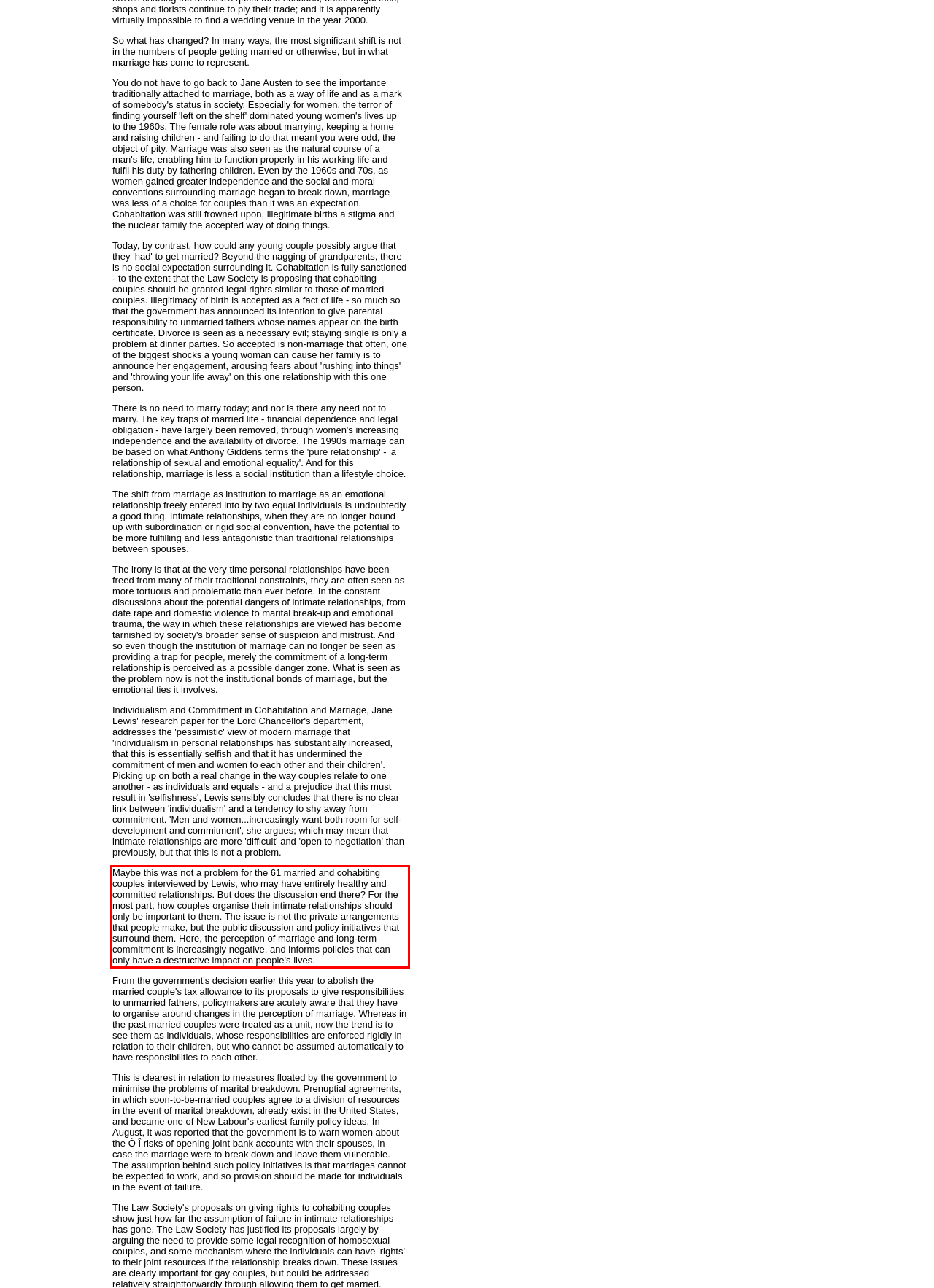The screenshot provided shows a webpage with a red bounding box. Apply OCR to the text within this red bounding box and provide the extracted content.

Maybe this was not a problem for the 61 married and cohabiting couples interviewed by Lewis, who may have entirely healthy and committed relationships. But does the discussion end there? For the most part, how couples organise their intimate relationships should only be important to them. The issue is not the private arrangements that people make, but the public discussion and policy initiatives that surround them. Here, the perception of marriage and long-term commitment is increasingly negative, and informs policies that can only have a destructive impact on people's lives.